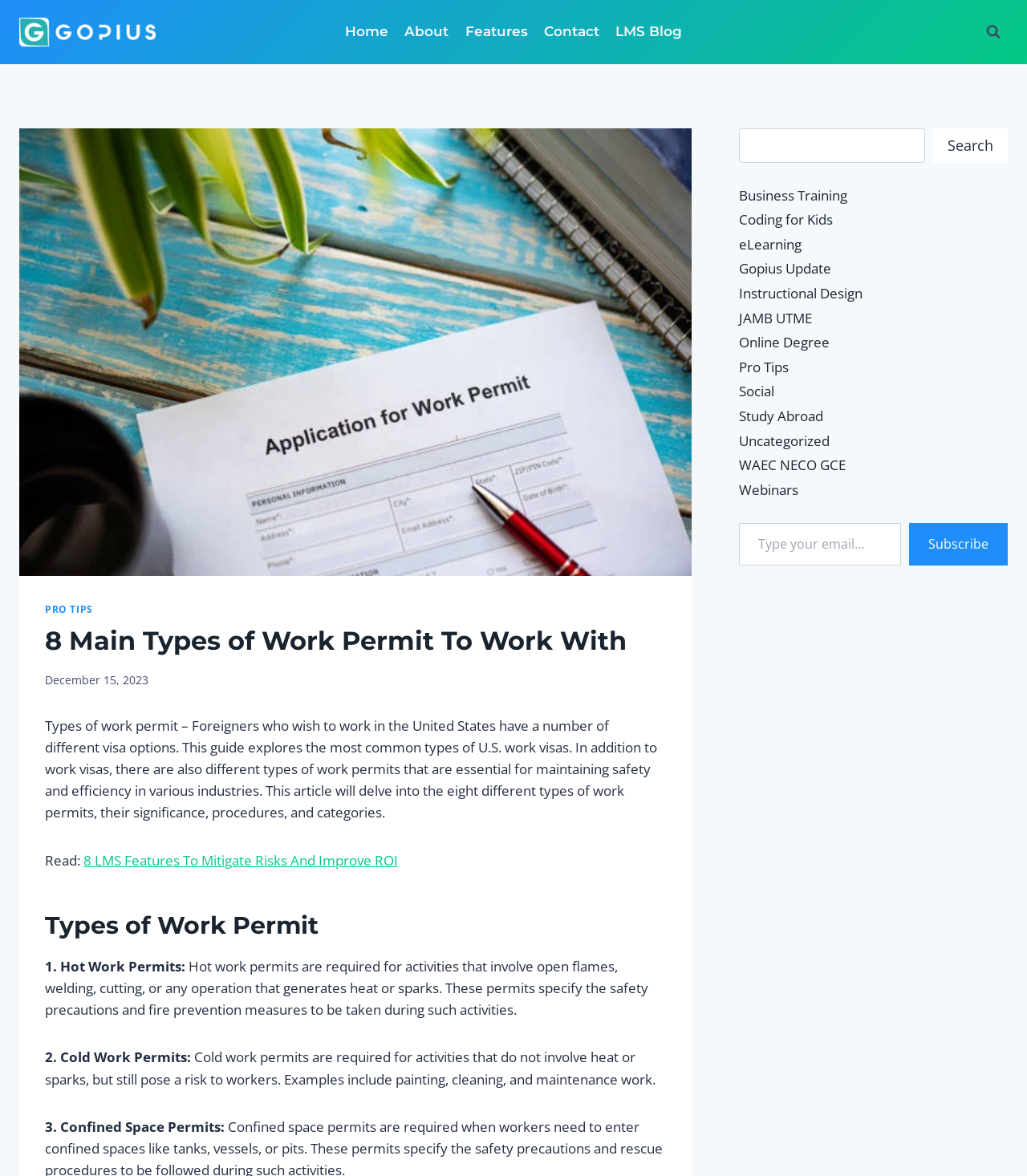Describe the webpage meticulously, covering all significant aspects.

This webpage is about the different types of work permits in the United States, specifically focusing on eight main types. At the top left corner, there is a logo and a link to "Gopius". Next to it, there is a primary navigation menu with links to "Home", "About", "Features", "Contact", and "LMS Blog". On the top right corner, there is a search form with a button to view the search form.

Below the navigation menu, there is a large image with a header that reads "8 Main Types of Work Permit To Work With". The article's author, Dr. Godwin Pius, is mentioned, along with the date of publication, December 15, 2023. The article's introduction explains that foreigners who wish to work in the United States have various visa options and that this guide will explore the most common types of U.S. work visas.

The main content of the article is divided into sections, each describing a different type of work permit. The first section is about "Hot Work Permits", which are required for activities that involve open flames, welding, cutting, or any operation that generates heat or sparks. The second section is about "Cold Work Permits", which are required for activities that do not involve heat or sparks but still pose a risk to workers.

On the right side of the page, there is a list of links to various topics, including "Business Training", "Coding for Kids", "eLearning", and others. Below this list, there is a section to subscribe to a newsletter, where users can enter their email address and click the "Subscribe" button.

At the bottom right corner of the page, there is a button to scroll to the top of the page.